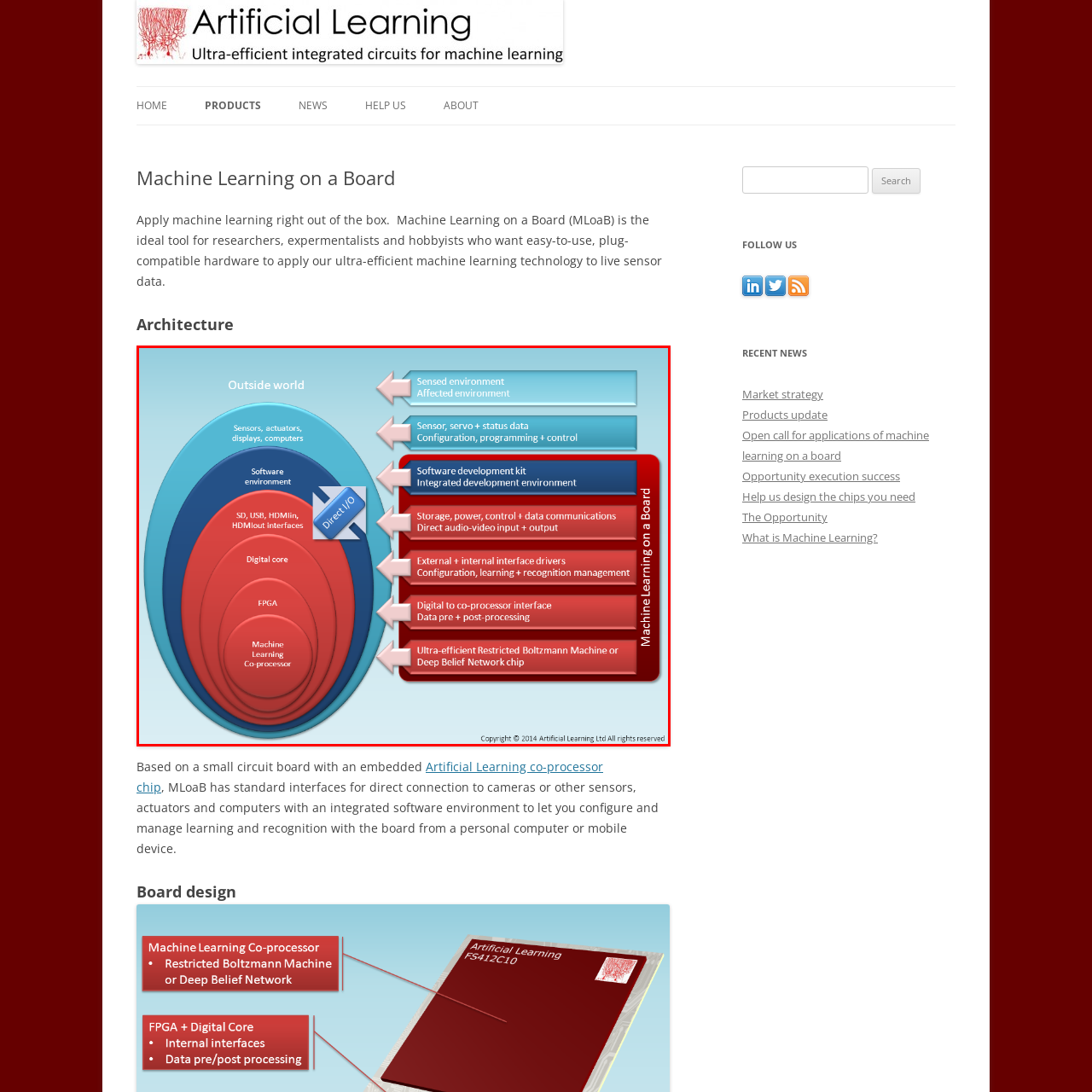Examine the image within the red box and give a concise answer to this question using a single word or short phrase: 
What is surrounded by the FPGA in the Digital Core?

Machine Learning Co-processor